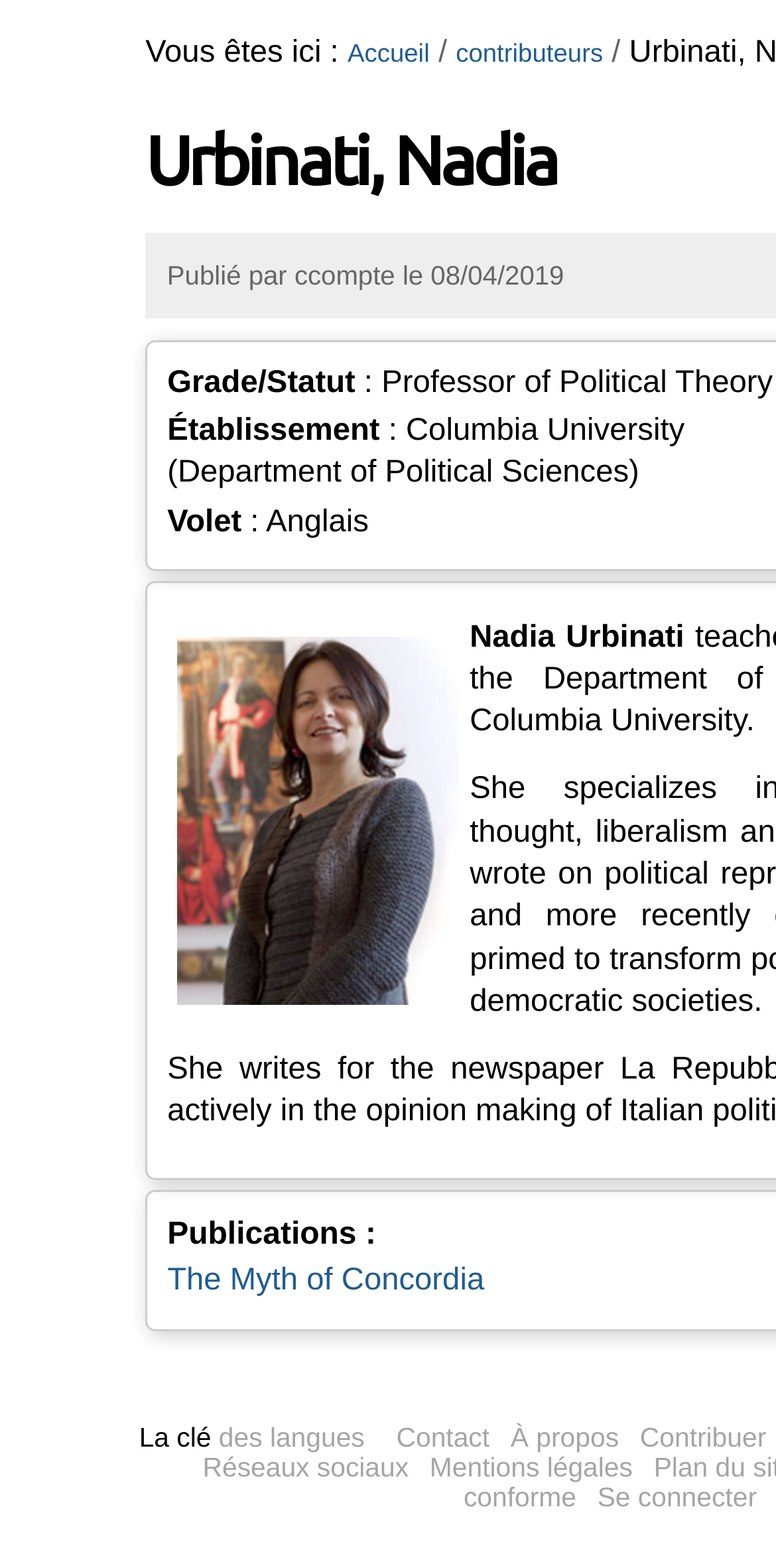What is the author's affiliation?
Answer the question with as much detail as possible.

The author's affiliation is found in the text element with the content 'Columbia University (Department of Political Sciences)' located at coordinates [0.216, 0.264, 0.882, 0.313].